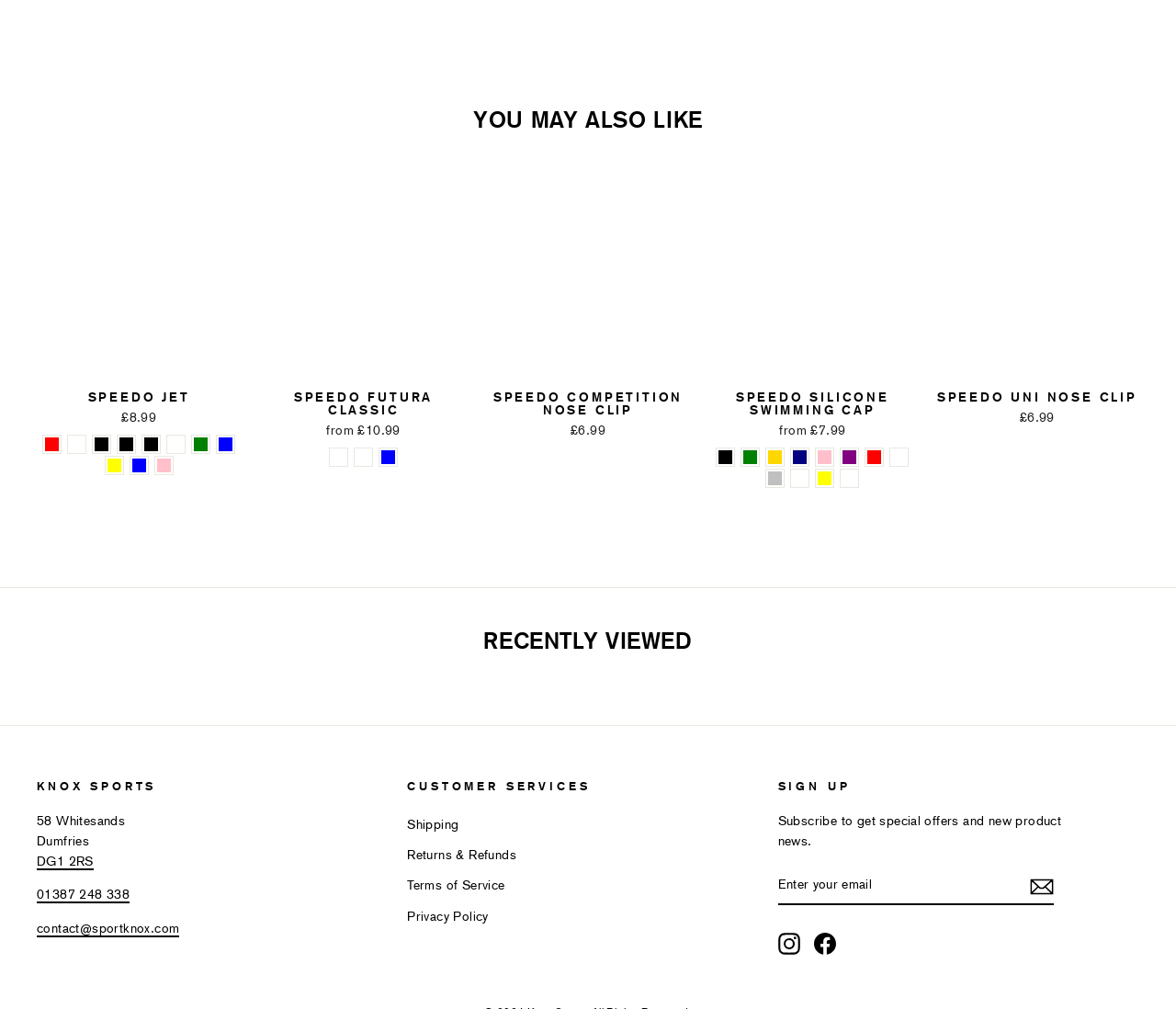Find the bounding box coordinates of the clickable region needed to perform the following instruction: "View product details of SPEEDO JET". The coordinates should be provided as four float numbers between 0 and 1, i.e., [left, top, right, bottom].

[0.031, 0.378, 0.205, 0.428]